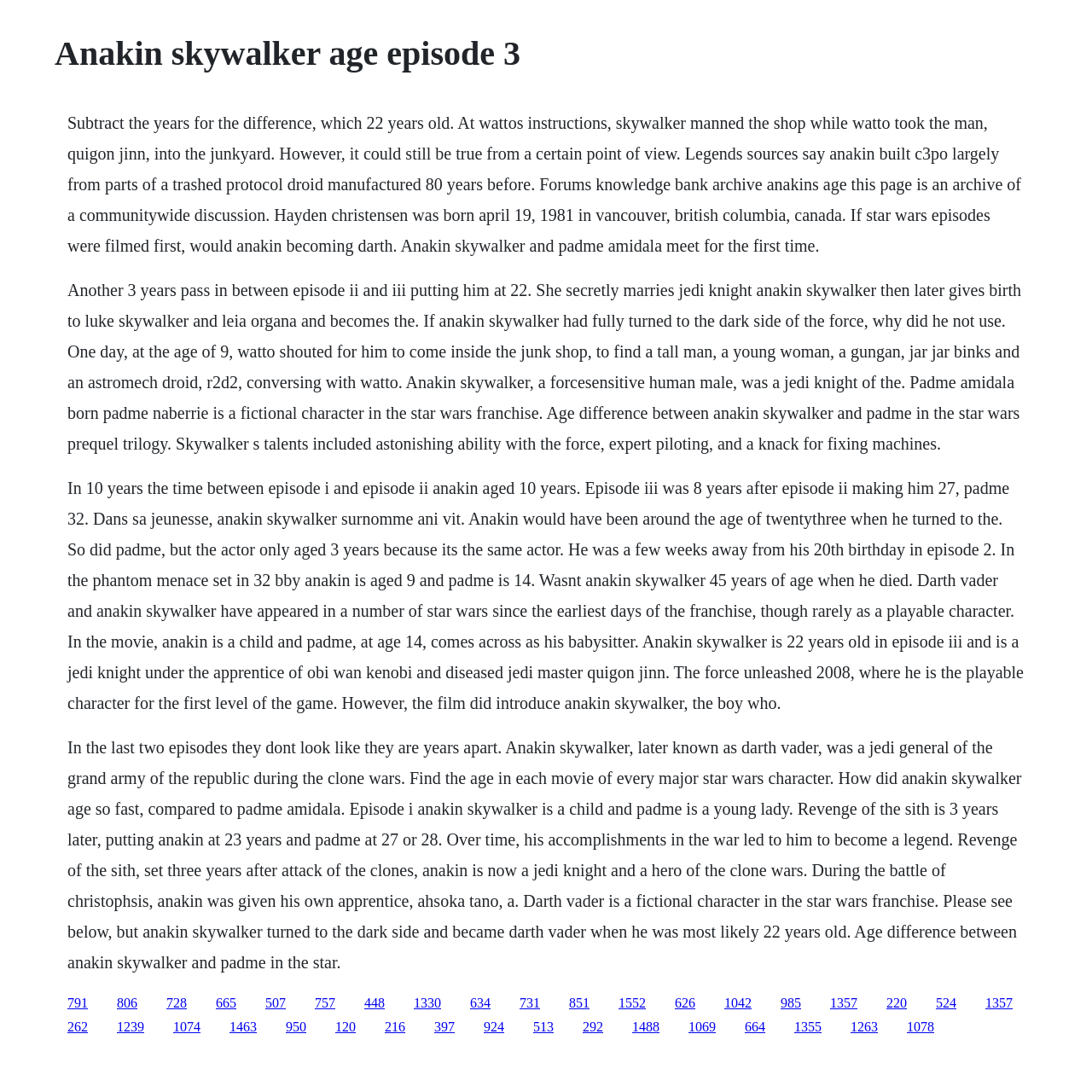From the webpage screenshot, predict the bounding box coordinates (top-left x, top-left y, bottom-right x, bottom-right y) for the UI element described here: parent_node: June 2024 aria-label="Next month"

None